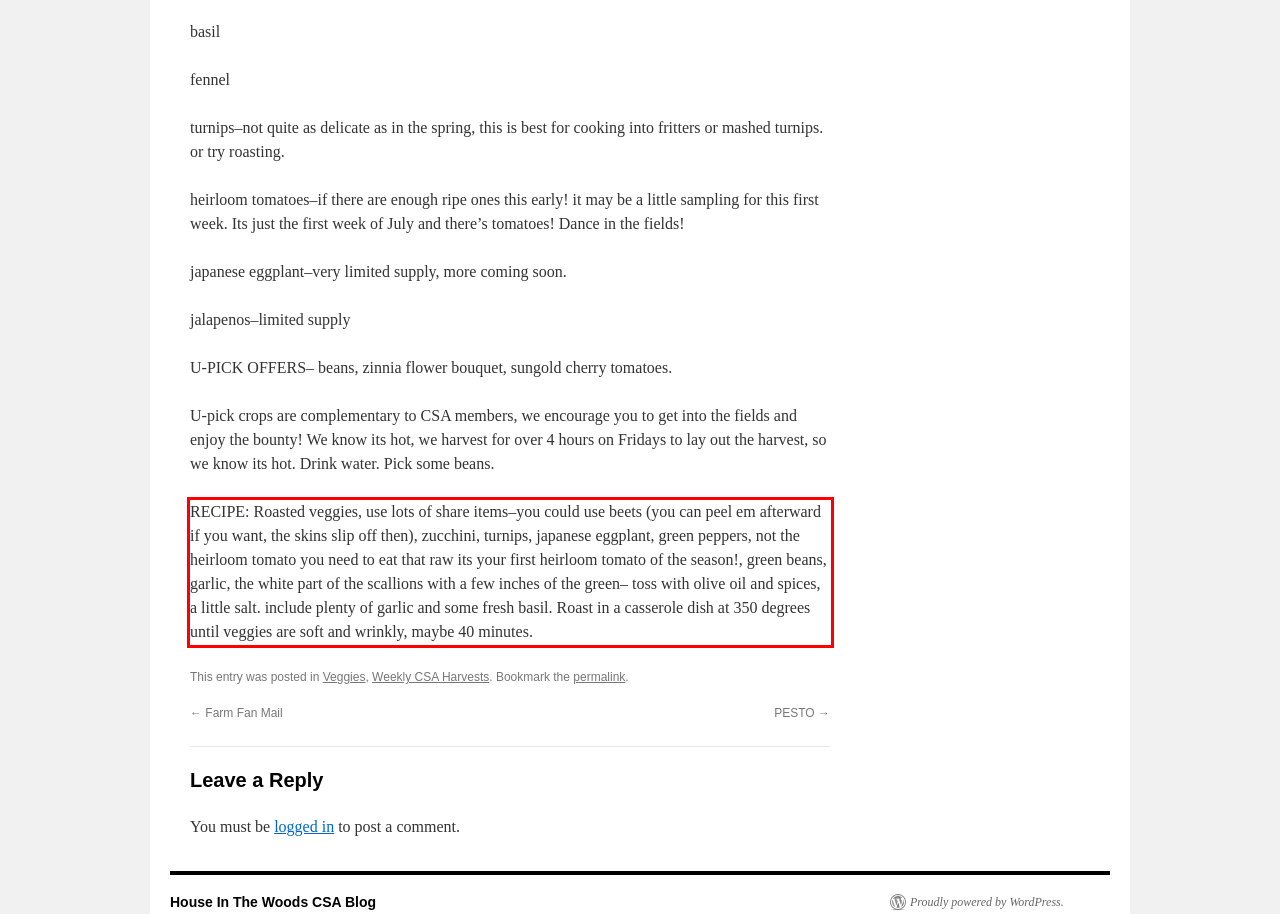With the provided screenshot of a webpage, locate the red bounding box and perform OCR to extract the text content inside it.

RECIPE: Roasted veggies, use lots of share items–you could use beets (you can peel em afterward if you want, the skins slip off then), zucchini, turnips, japanese eggplant, green peppers, not the heirloom tomato you need to eat that raw its your first heirloom tomato of the season!, green beans, garlic, the white part of the scallions with a few inches of the green– toss with olive oil and spices, a little salt. include plenty of garlic and some fresh basil. Roast in a casserole dish at 350 degrees until veggies are soft and wrinkly, maybe 40 minutes.